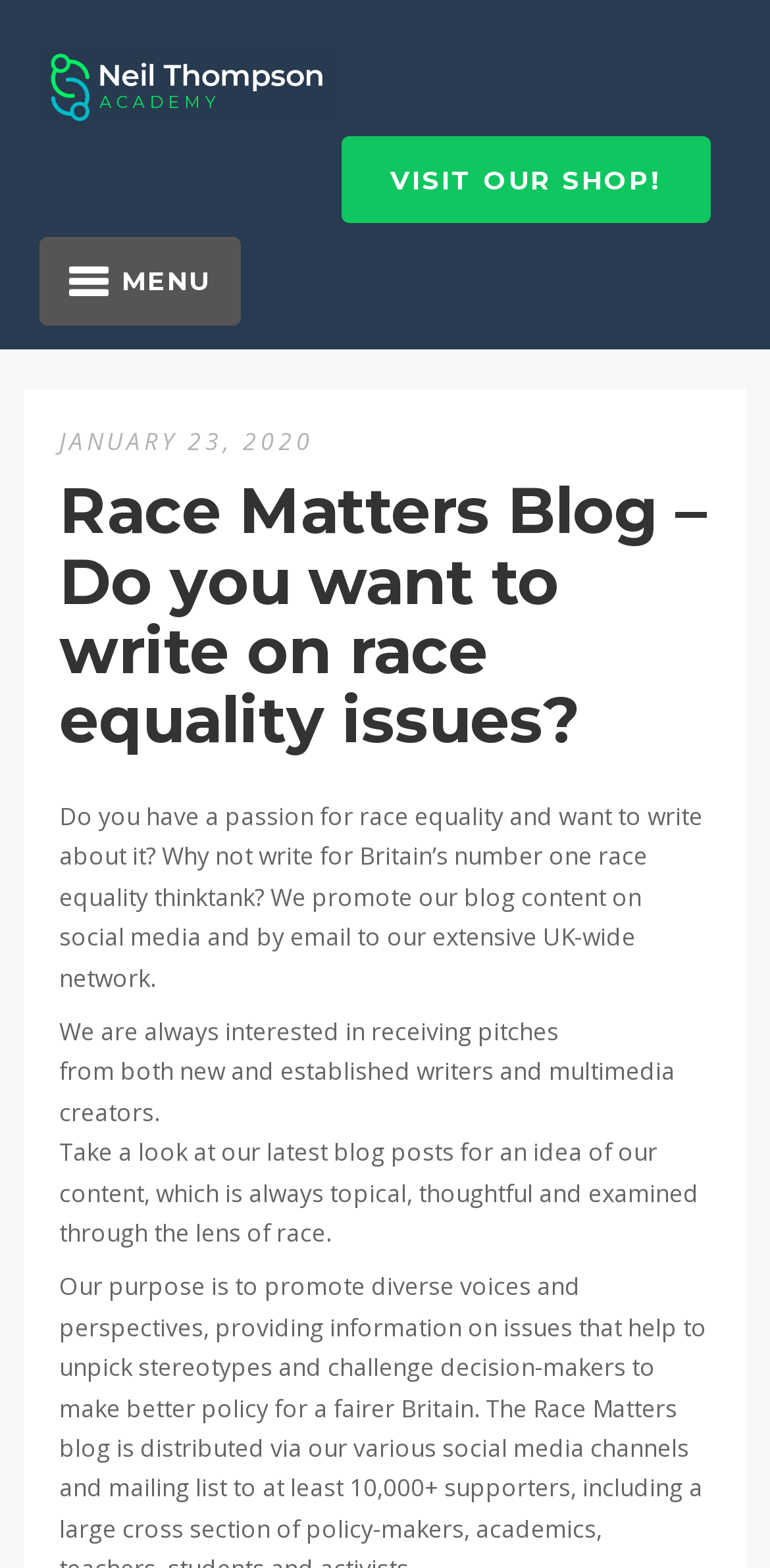Summarize the webpage with intricate details.

The webpage is a blog focused on race equality issues, with a prominent heading "Race Matters Blog – Do you want to write on race equality issues?" situated near the top center of the page. Below the heading, there is a brief description of the blog, explaining that it promotes content on social media and email to a UK-wide network, and encourages writers and multimedia creators to submit pitches.

To the top left of the page, there is a link to "The Neil Thompson Academy" accompanied by an image with the same name. On the opposite side, near the top right, there is a call-to-action link "VISIT OUR SHOP!".

The menu is located near the top center of the page, with the label "MENU". Below the menu, there is a date "JANUARY 23, 2020" displayed. Further down, there are three paragraphs of text, which provide more information about the blog and its content. The text is positioned near the left side of the page, with a significant amount of space to the right.